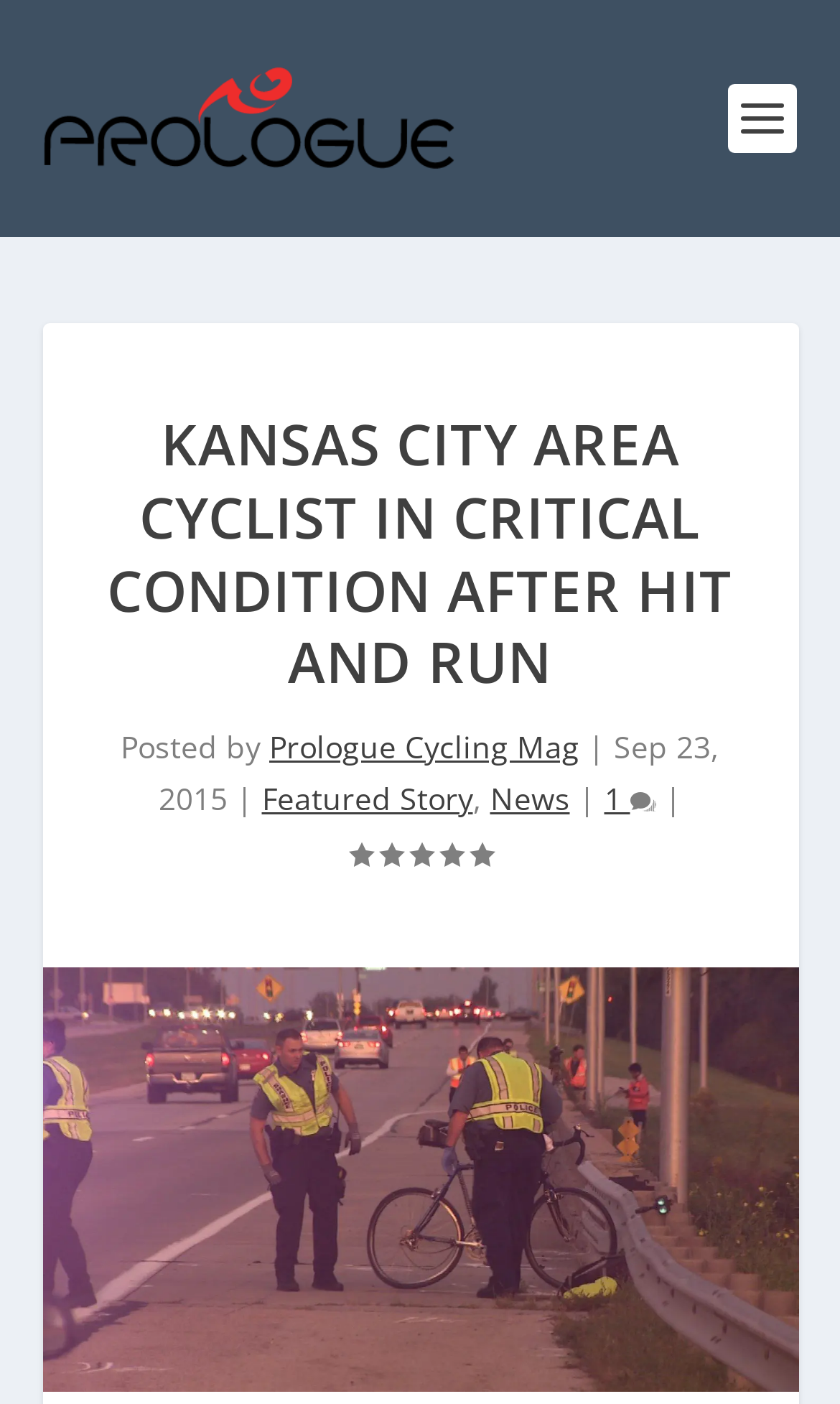What is the rating of this article?
Based on the image, give a concise answer in the form of a single word or short phrase.

0.00